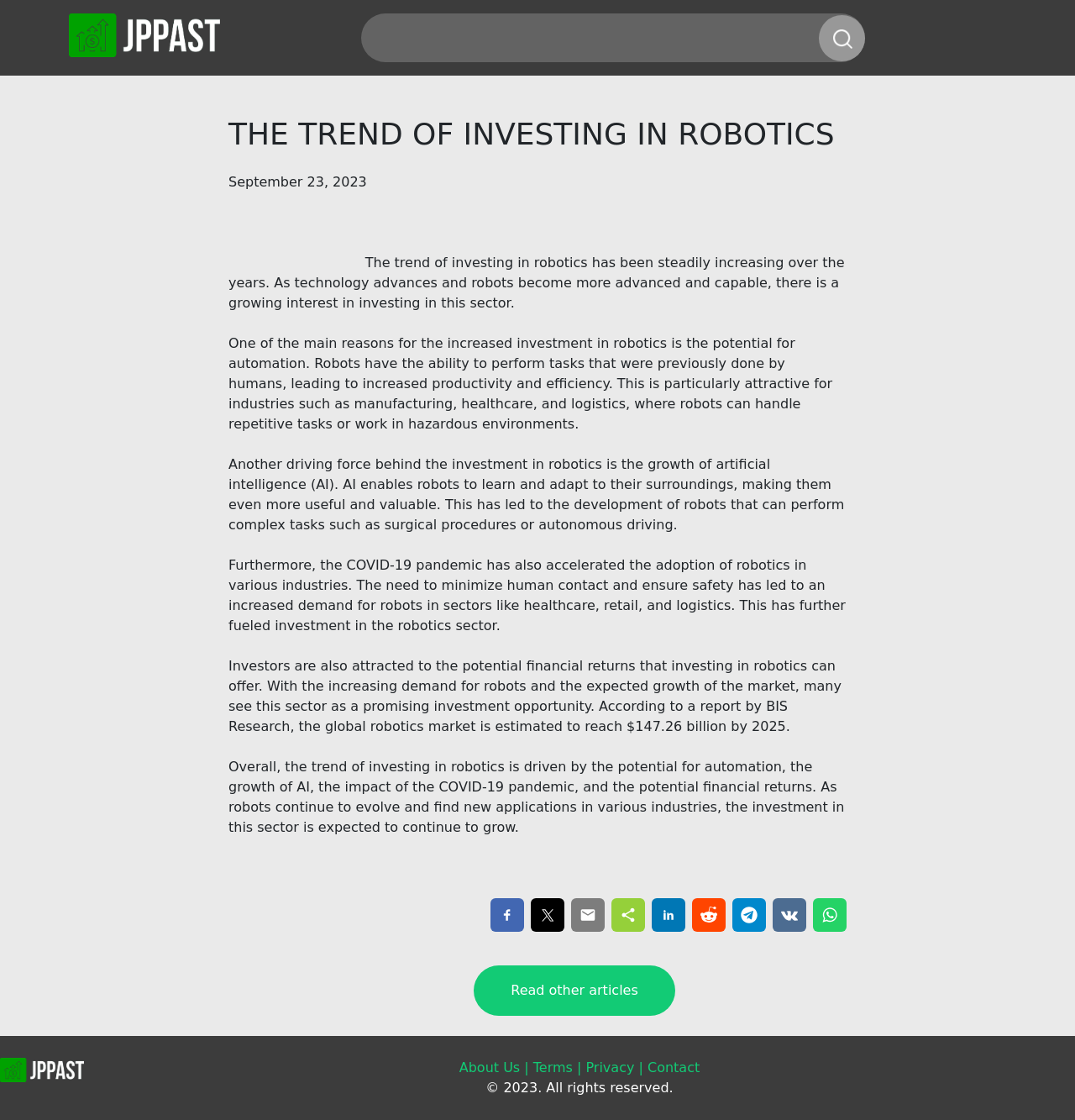Bounding box coordinates must be specified in the format (top-left x, top-left y, bottom-right x, bottom-right y). All values should be floating point numbers between 0 and 1. What are the bounding box coordinates of the UI element described as: Read other articles

[0.441, 0.862, 0.628, 0.907]